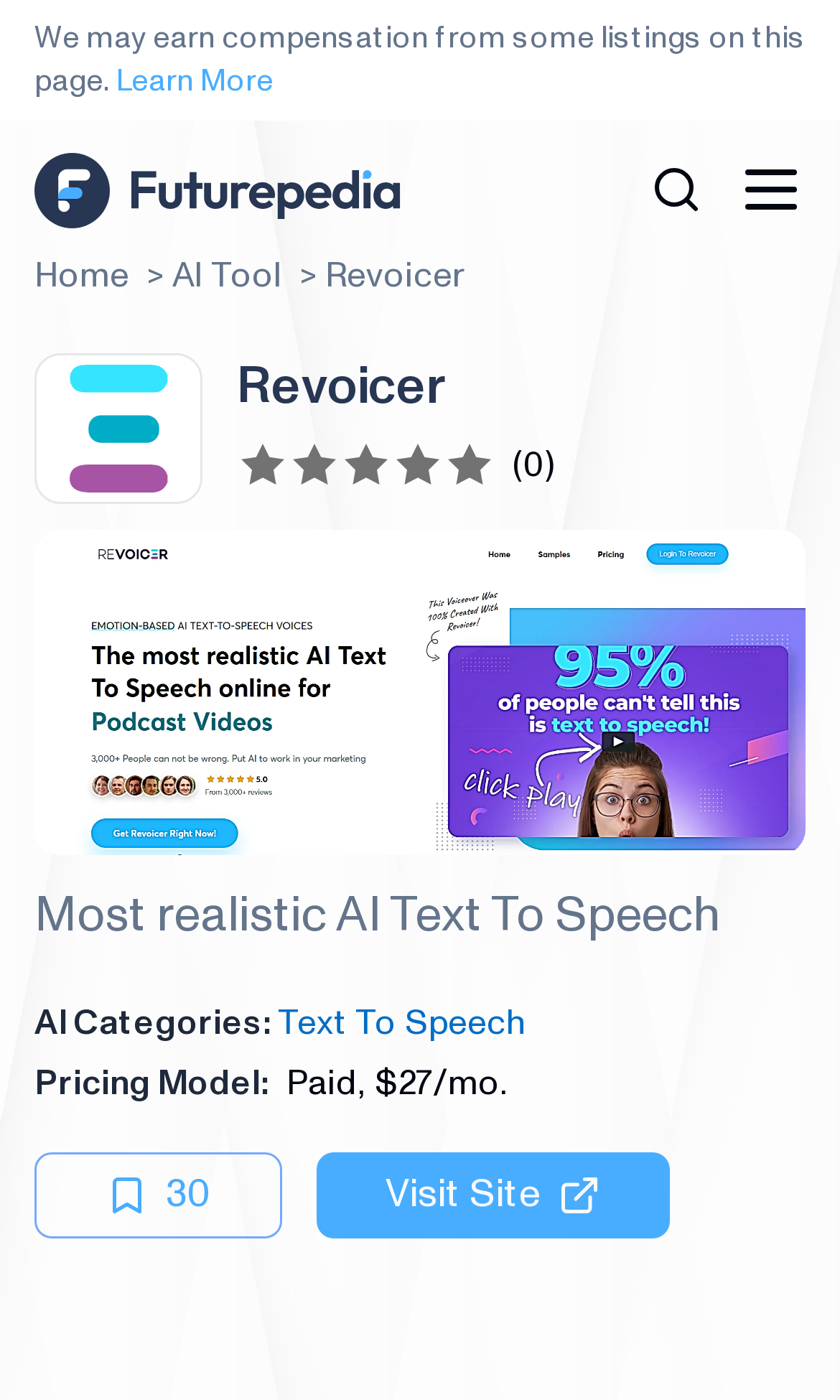Utilize the information from the image to answer the question in detail:
What is the rating of Revoicer?

I found the rating of Revoicer by looking at the StaticText element with the text 'Rated 0 out of 5' located at [0.279, 0.318, 0.587, 0.343].